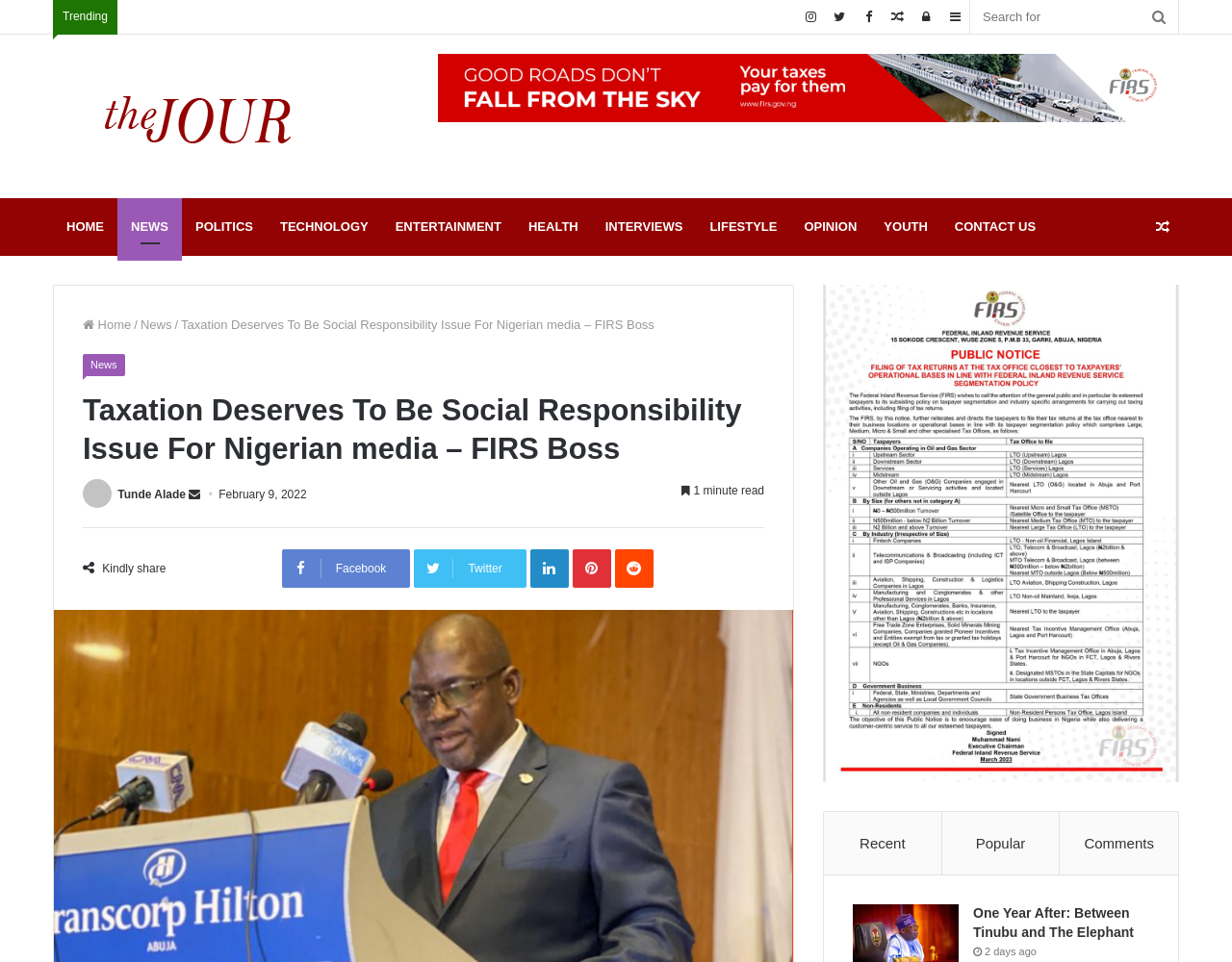How long does it take to read the news article?
Based on the image, provide your answer in one word or phrase.

1 minute